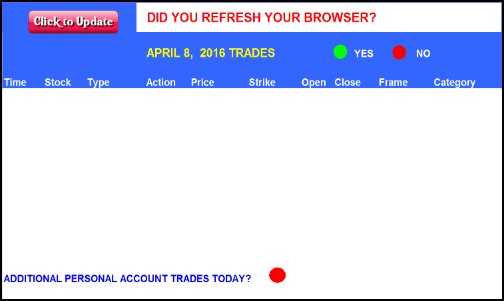Give a one-word or short phrase answer to the question: 
What is the likely function of the 'YES' and 'NO' buttons?

To indicate browser refresh